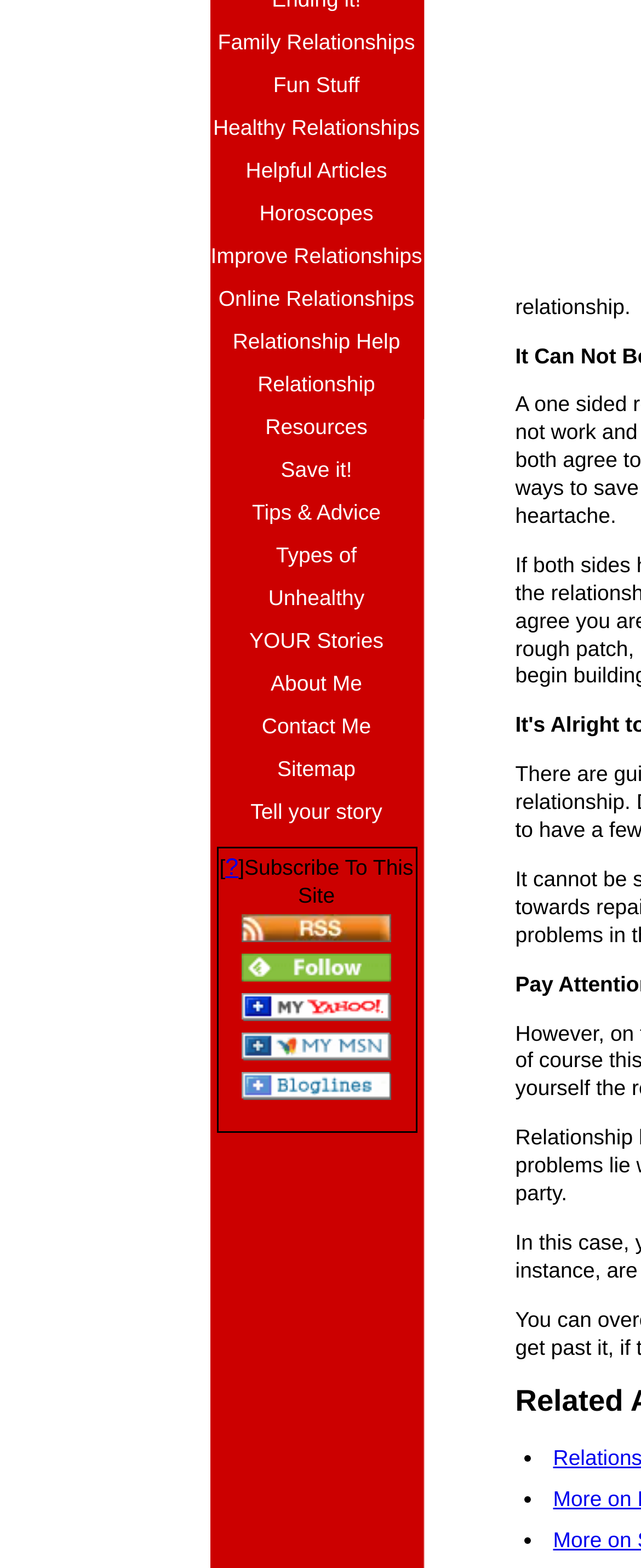Determine the bounding box coordinates for the UI element described. Format the coordinates as (top-left x, top-left y, bottom-right x, bottom-right y) and ensure all values are between 0 and 1. Element description: Family Relationships

[0.327, 0.014, 0.66, 0.041]